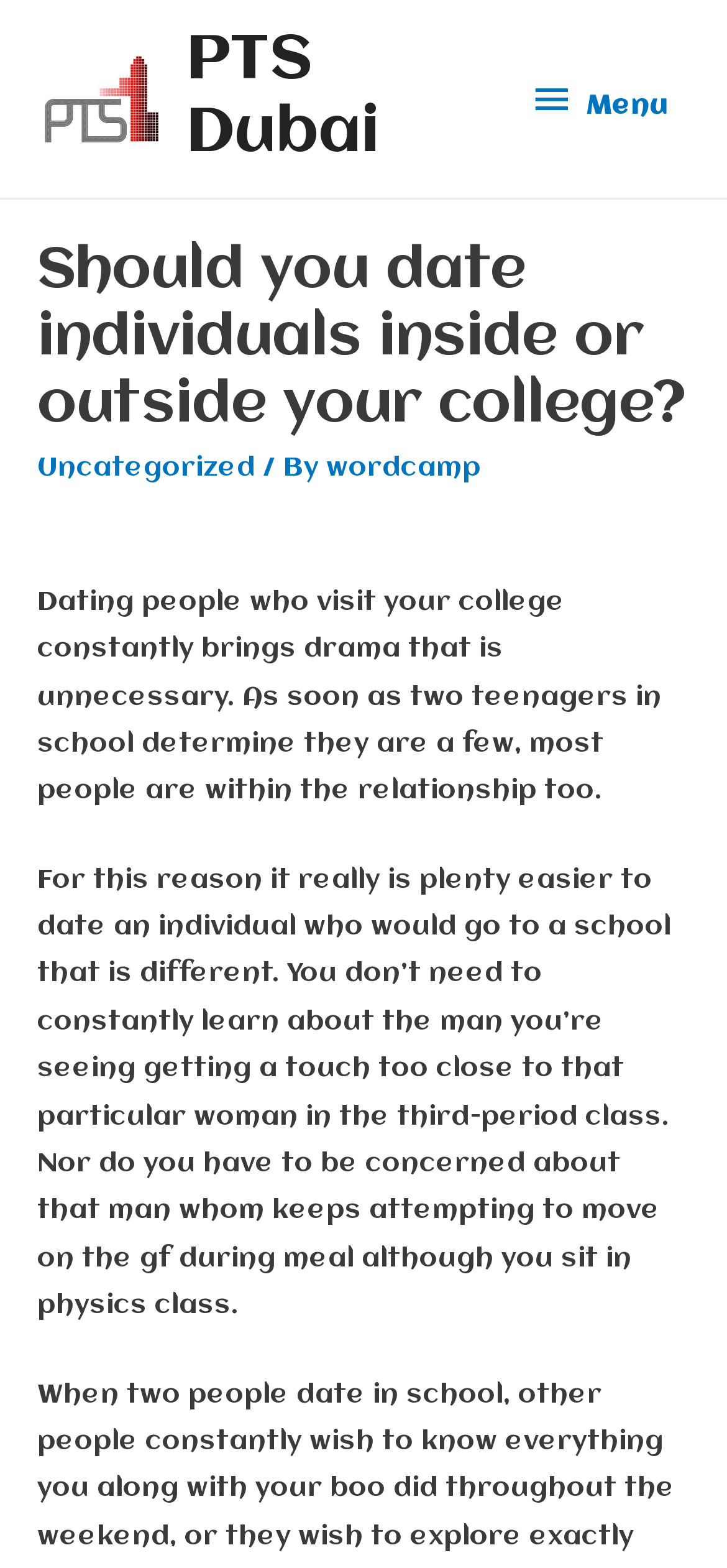Respond with a single word or short phrase to the following question: 
What is the category of the article?

Uncategorized